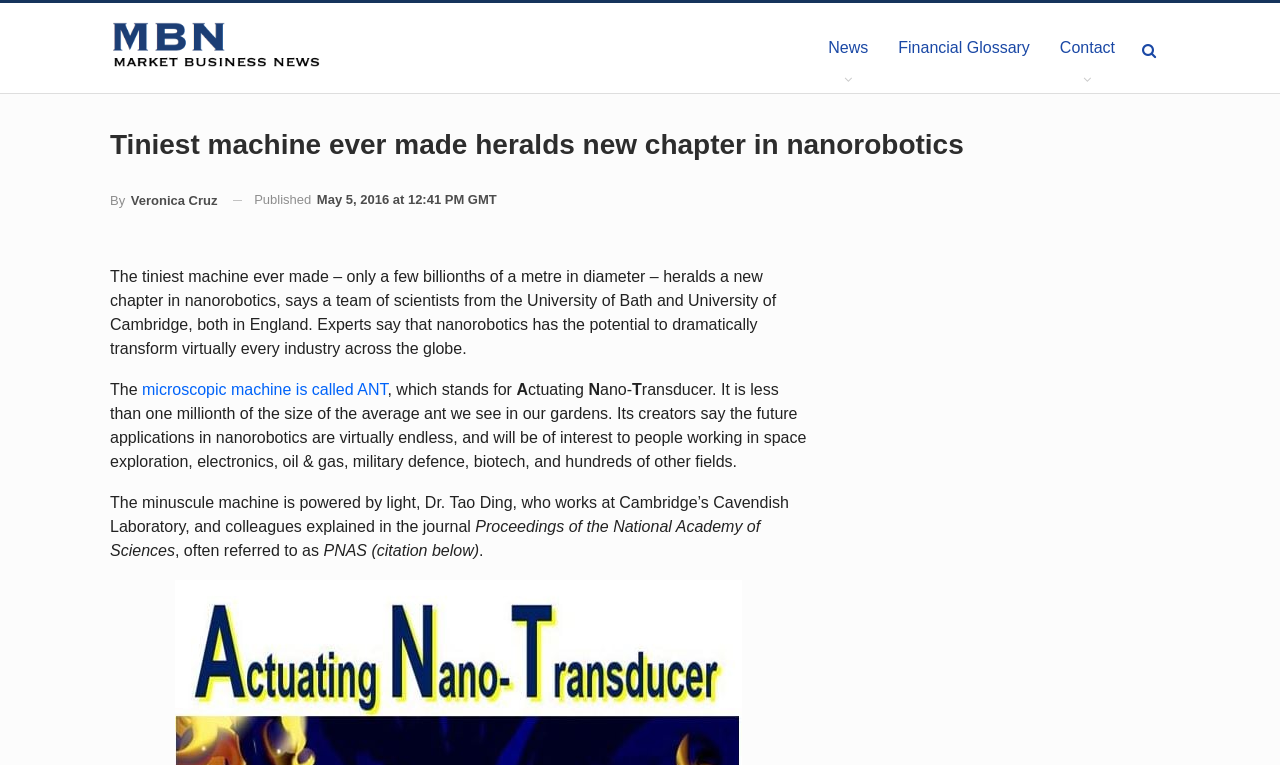What is the power source of the microscopic machine? Examine the screenshot and reply using just one word or a brief phrase.

light